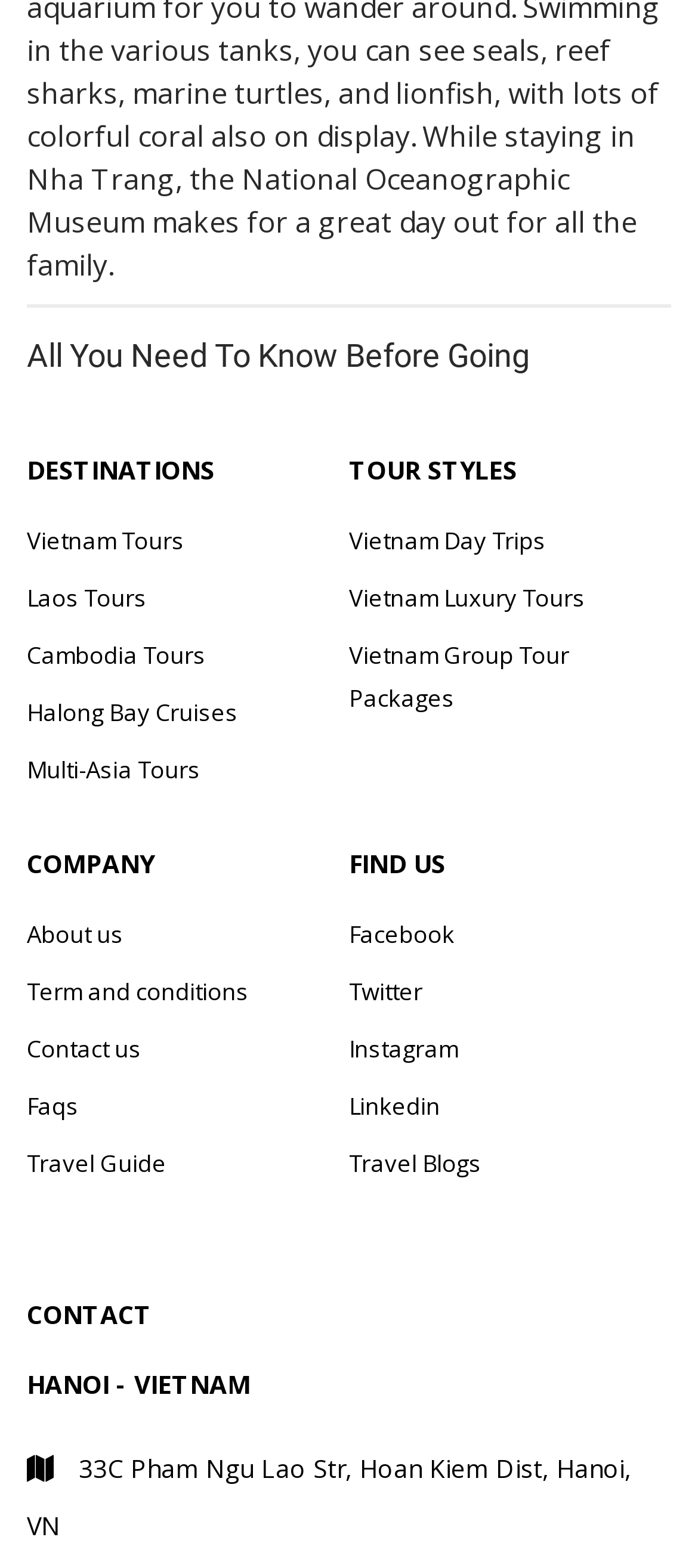Determine the coordinates of the bounding box that should be clicked to complete the instruction: "Get in touch with us". The coordinates should be represented by four float numbers between 0 and 1: [left, top, right, bottom].

[0.038, 0.831, 0.962, 0.847]